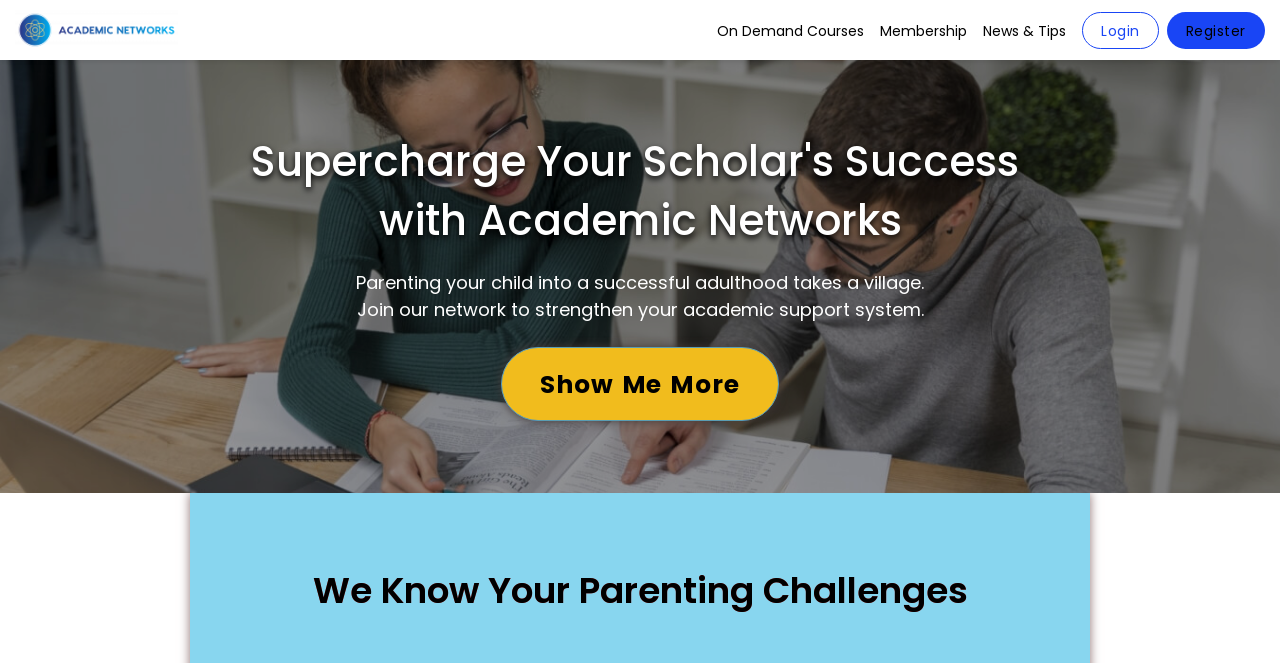Give a concise answer of one word or phrase to the question: 
What is the main topic of the header section?

Academic support